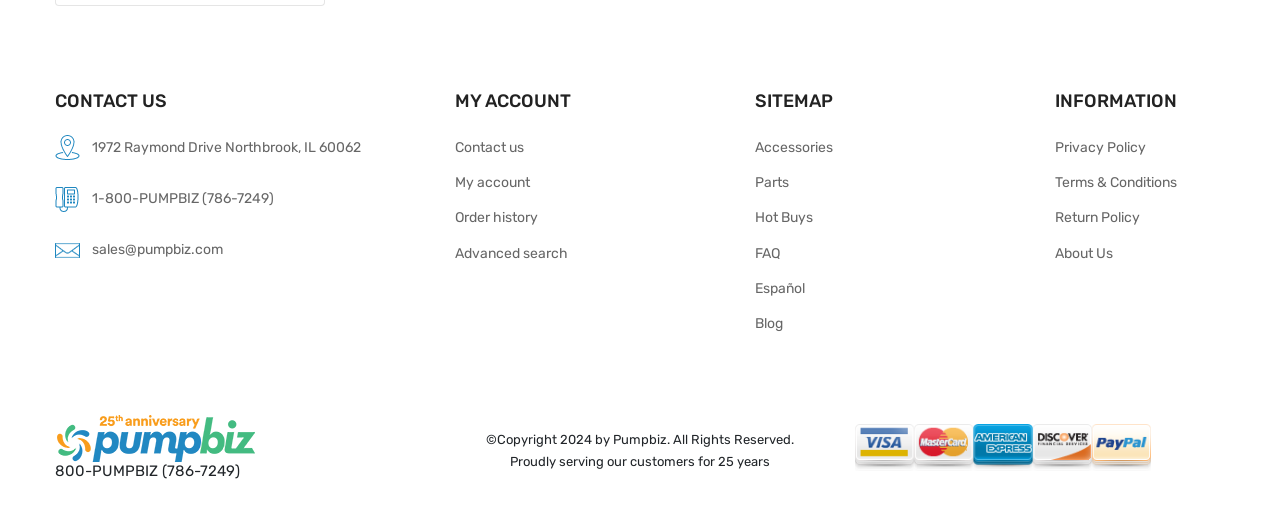Please identify the coordinates of the bounding box for the clickable region that will accomplish this instruction: "Read about us".

[0.824, 0.474, 0.87, 0.519]